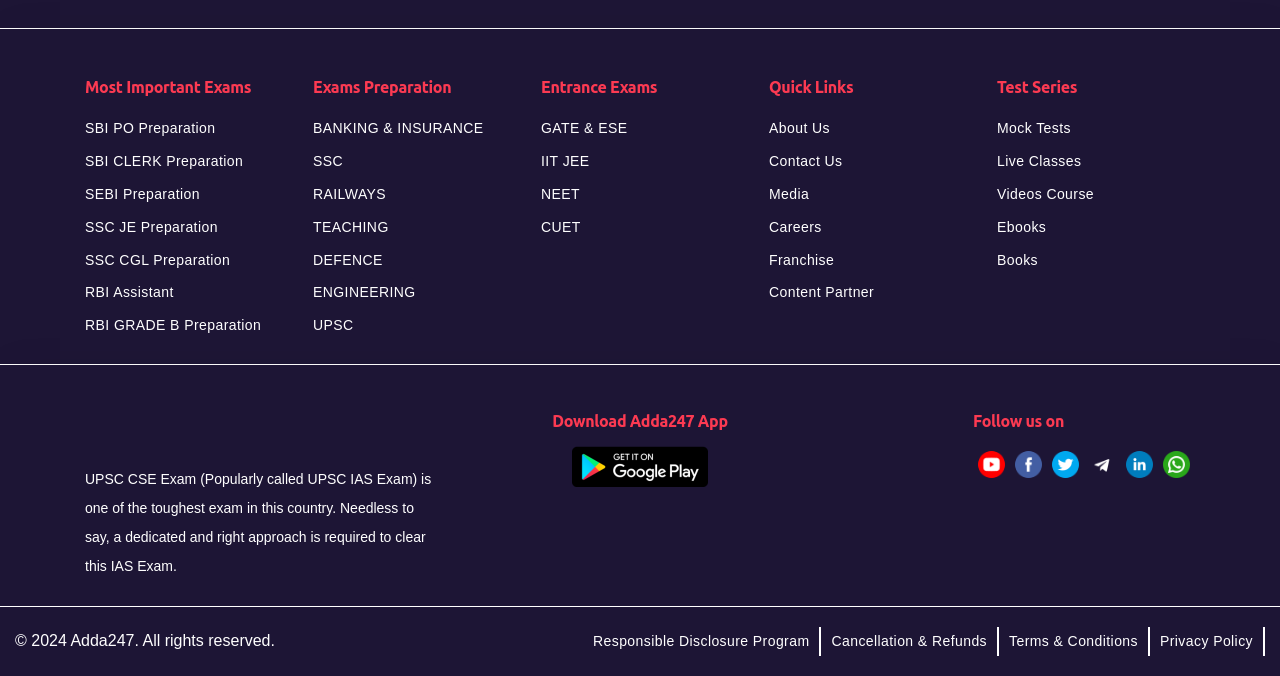Identify the bounding box for the element characterized by the following description: "RBI GRADE B Preparation".

[0.066, 0.462, 0.204, 0.5]